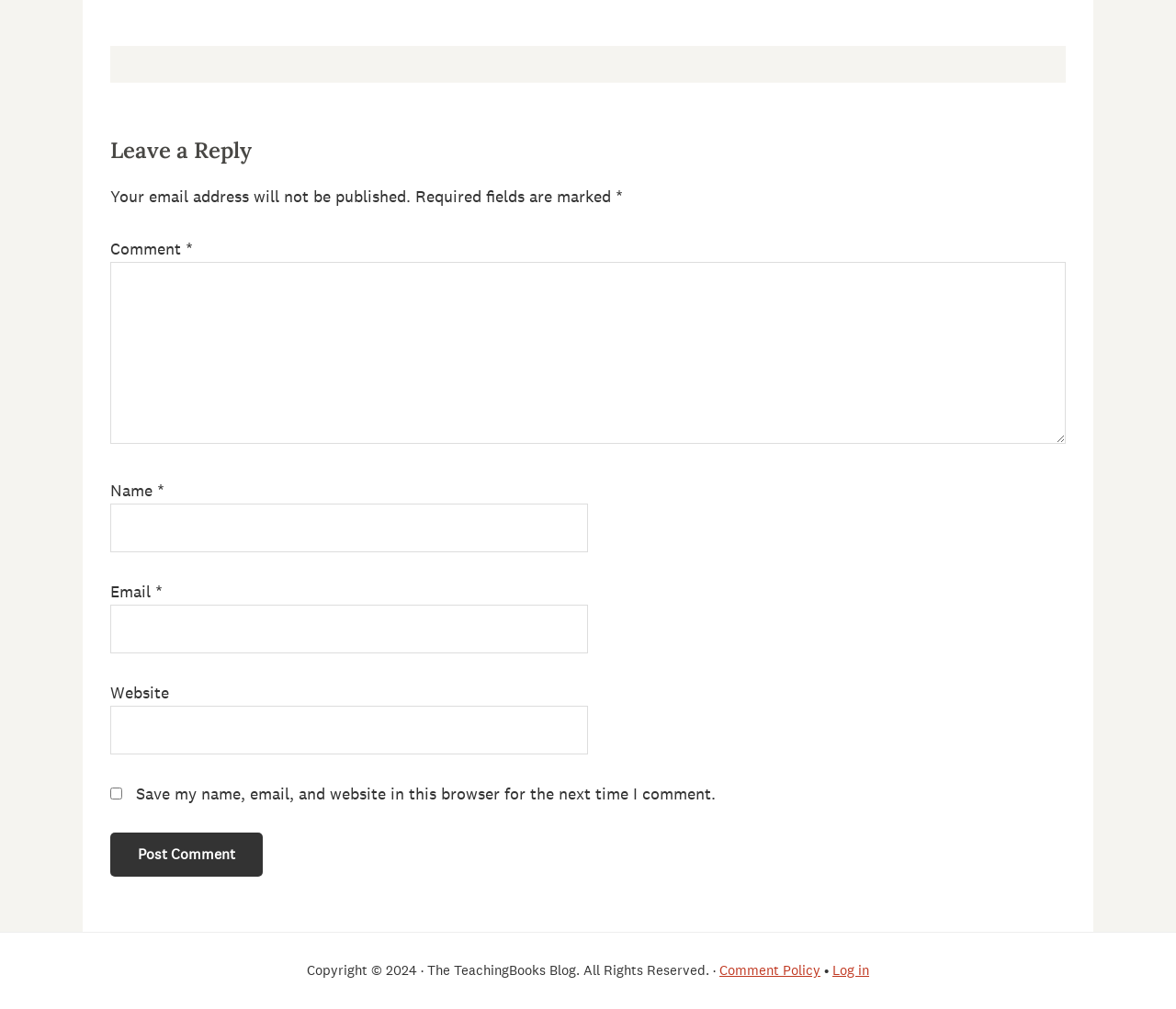Ascertain the bounding box coordinates for the UI element detailed here: "Log in". The coordinates should be provided as [left, top, right, bottom] with each value being a float between 0 and 1.

[0.708, 0.953, 0.739, 0.97]